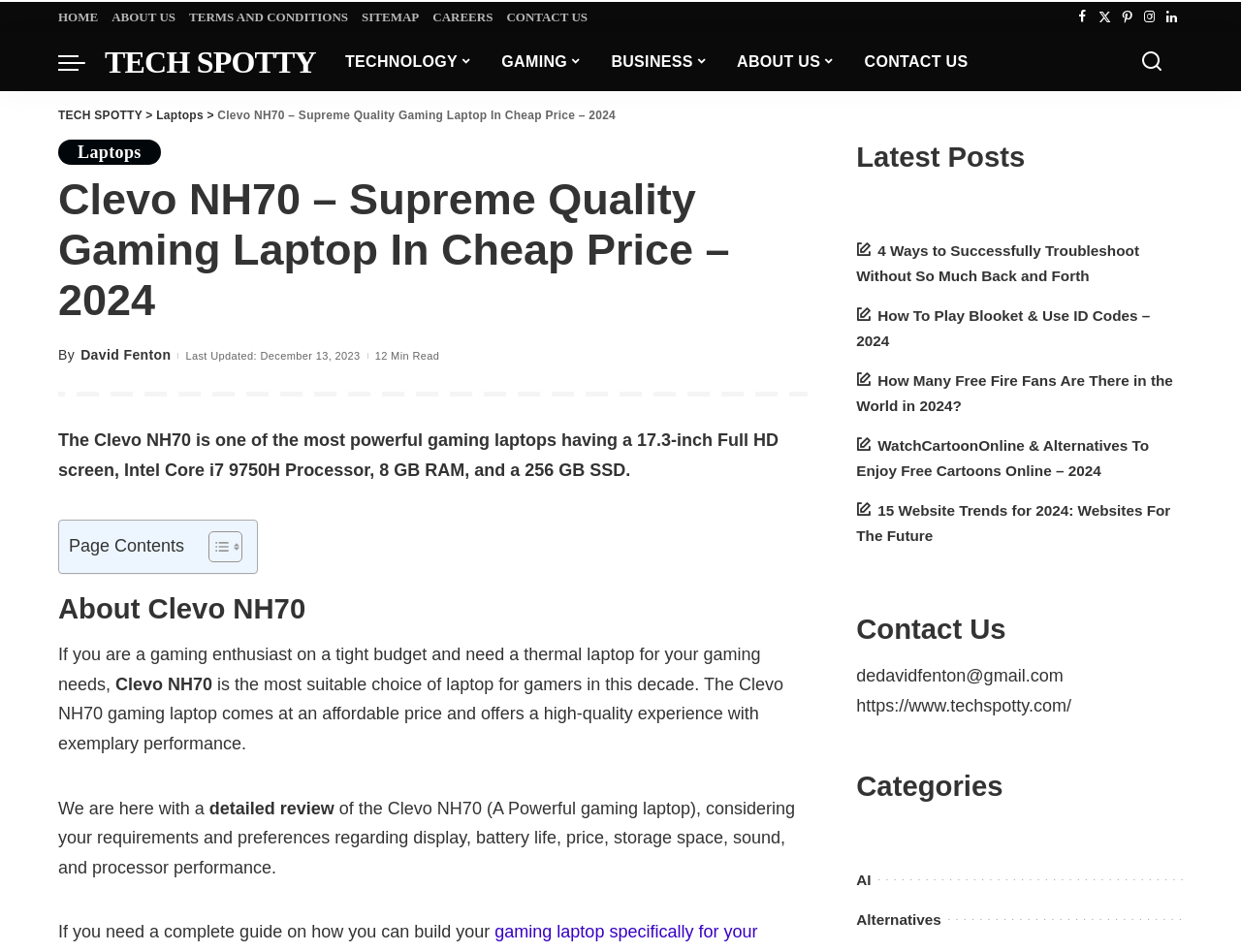Using the description "CONTACT US", locate and provide the bounding box of the UI element.

[0.403, 0.01, 0.479, 0.027]